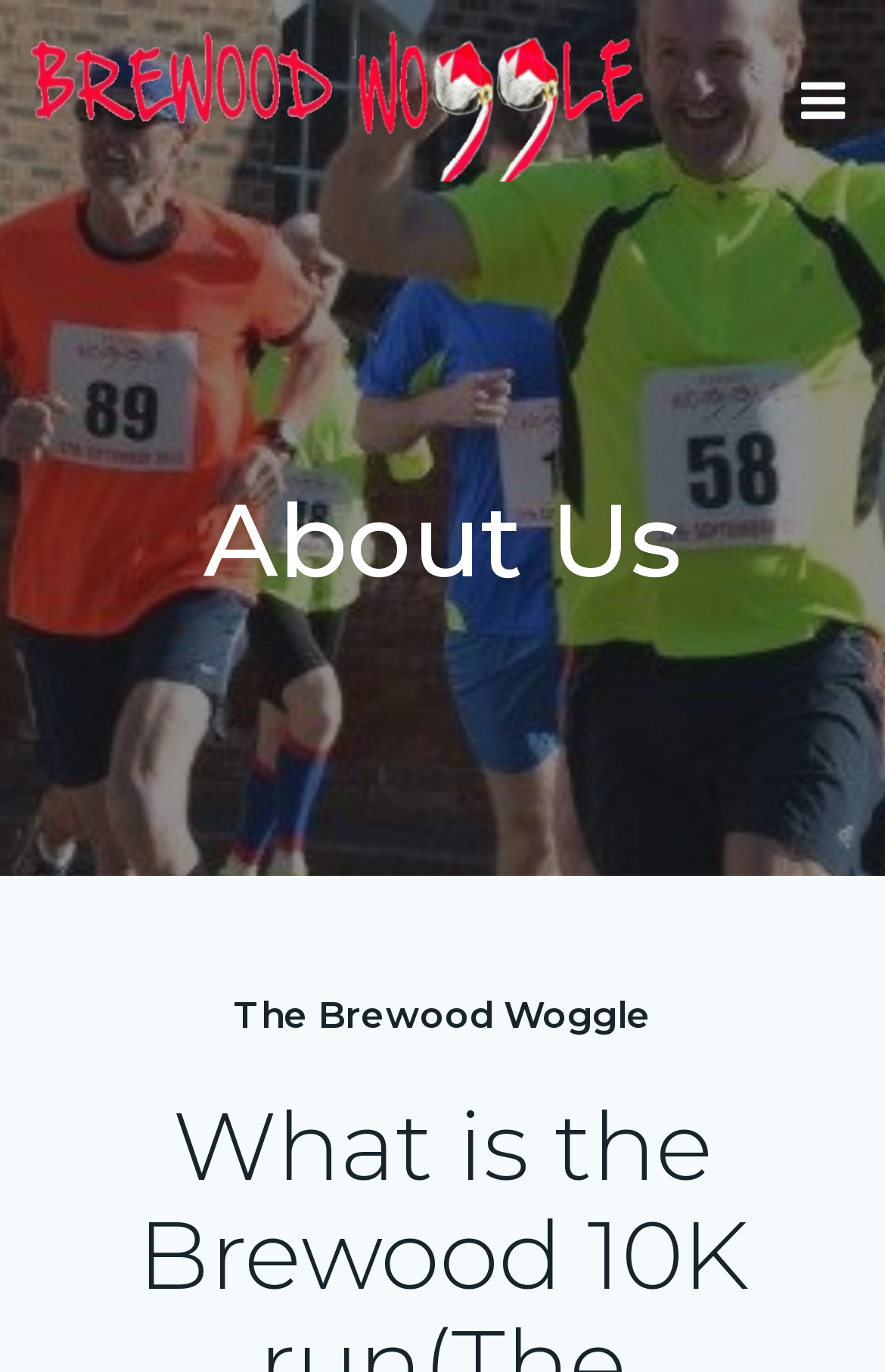Identify and provide the bounding box for the element described by: "title="Menu"".

[0.887, 0.046, 0.974, 0.103]